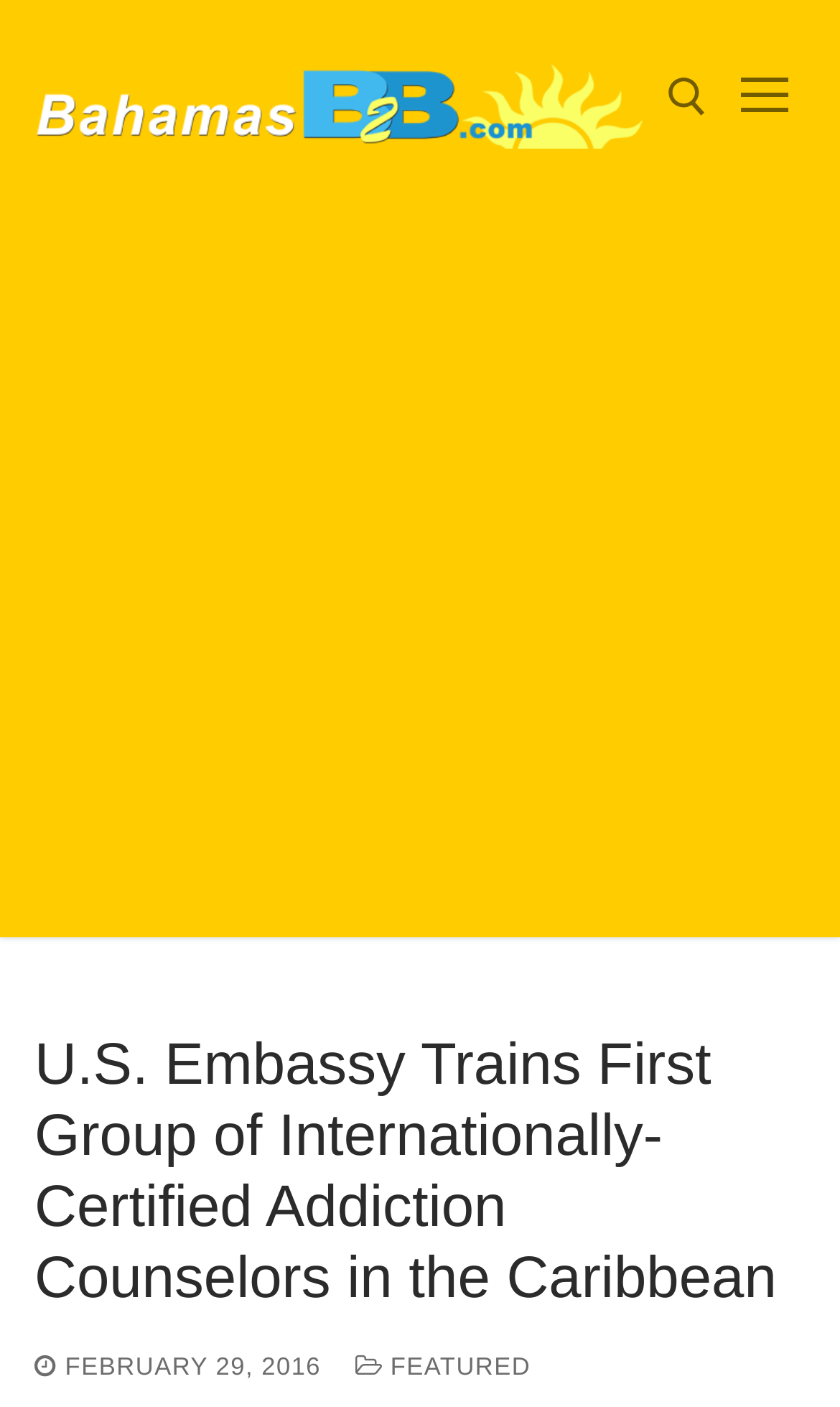What is the title or heading displayed on the webpage?

U.S. Embassy Trains First Group of Internationally-Certified Addiction Counselors in the Caribbean